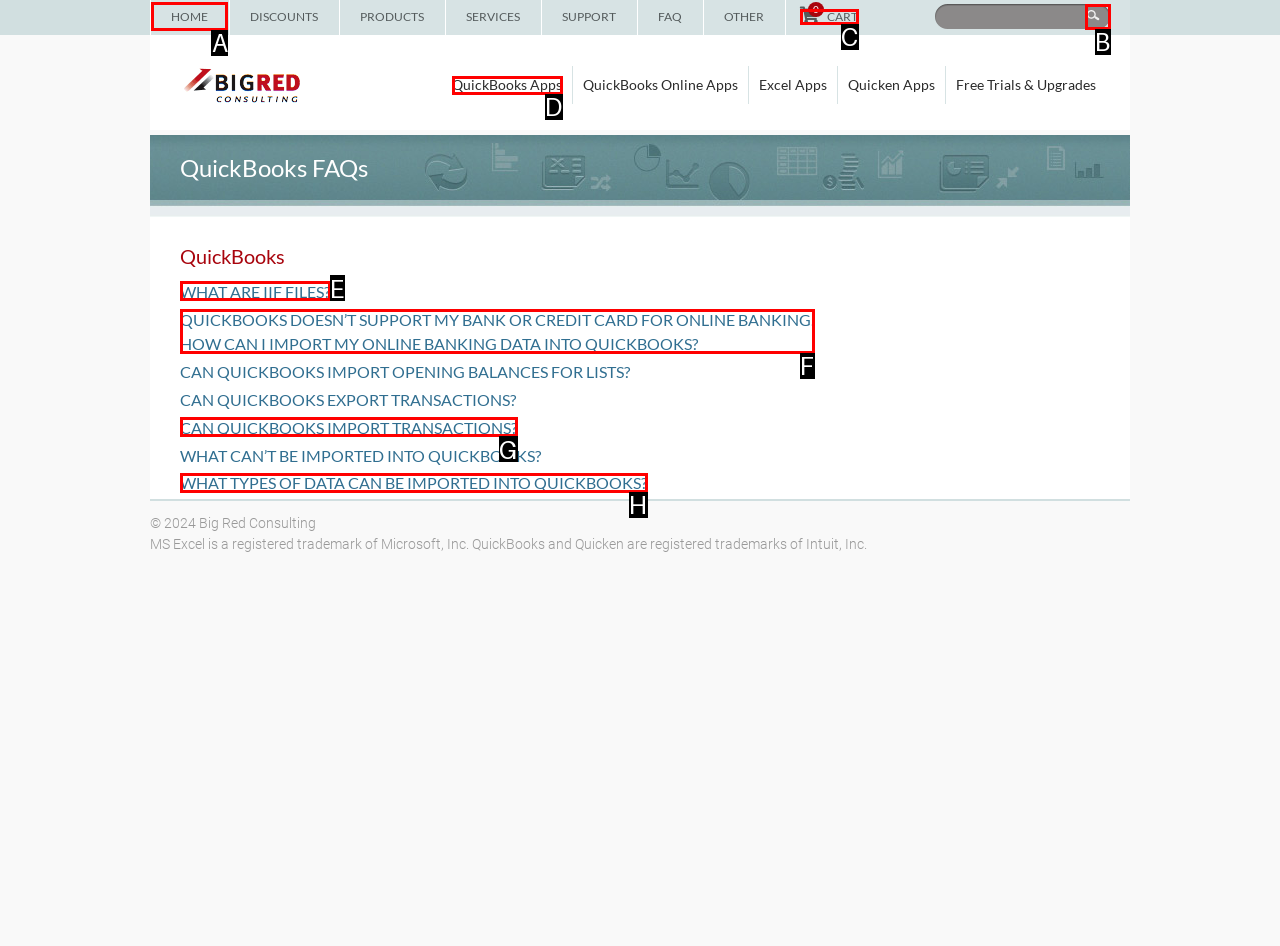Point out the UI element to be clicked for this instruction: Click on the HOME link. Provide the answer as the letter of the chosen element.

A